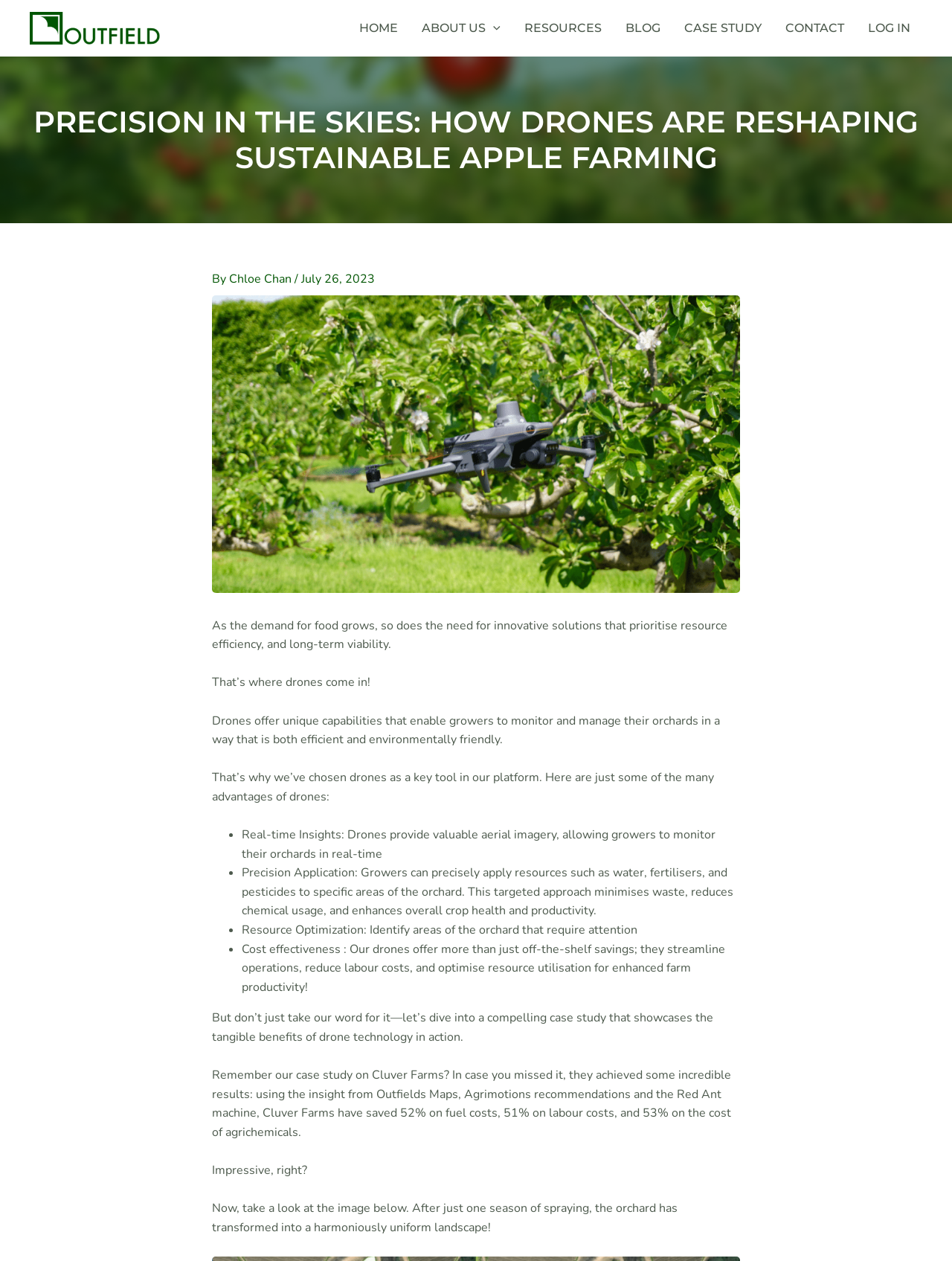Provide the bounding box coordinates of the HTML element described by the text: "parent_node: ABOUT US aria-label="Menu Toggle"". The coordinates should be in the format [left, top, right, bottom] with values between 0 and 1.

[0.51, 0.002, 0.526, 0.043]